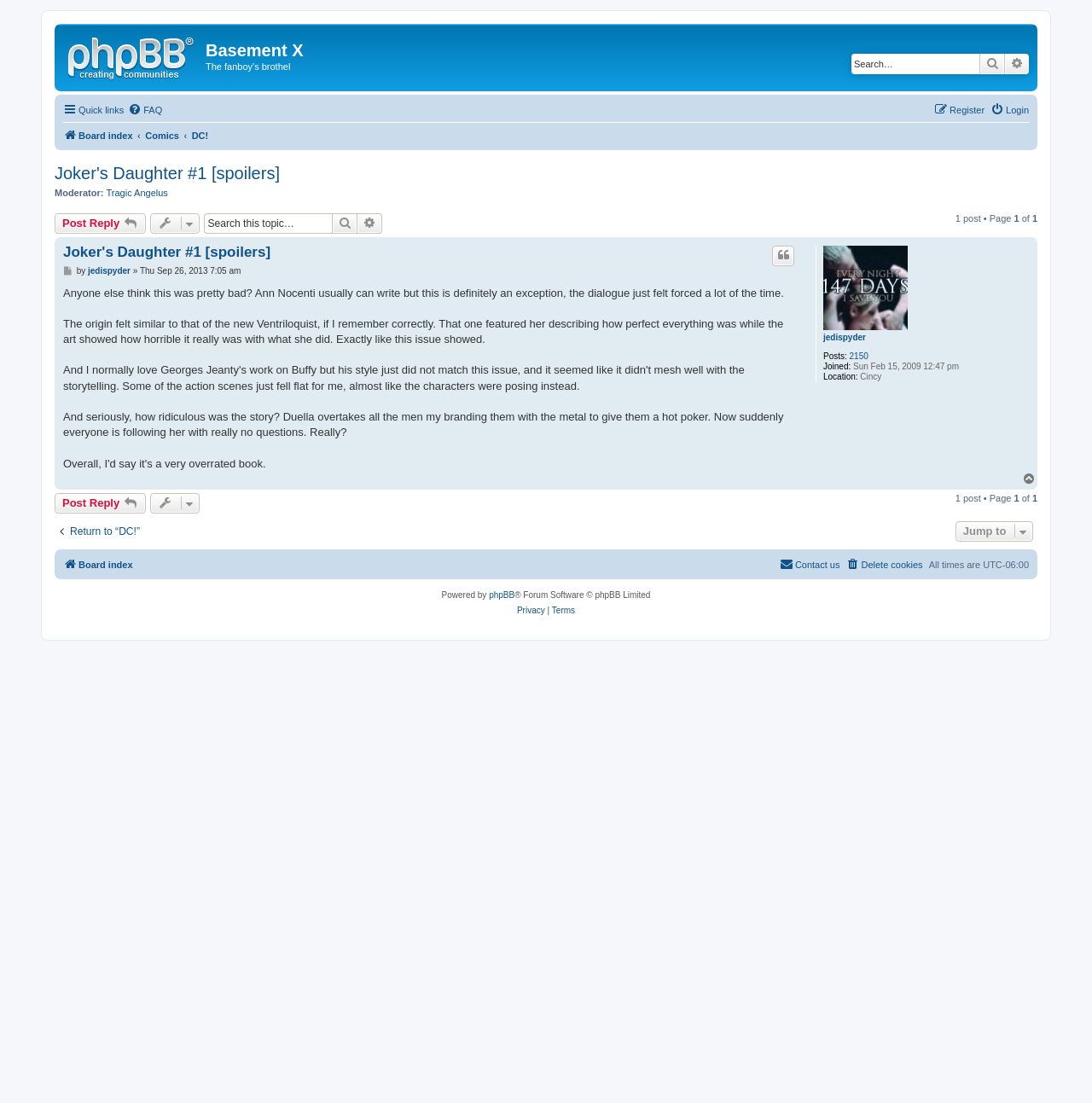How many posts does jedispyder have?
Refer to the image and answer the question using a single word or phrase.

2150